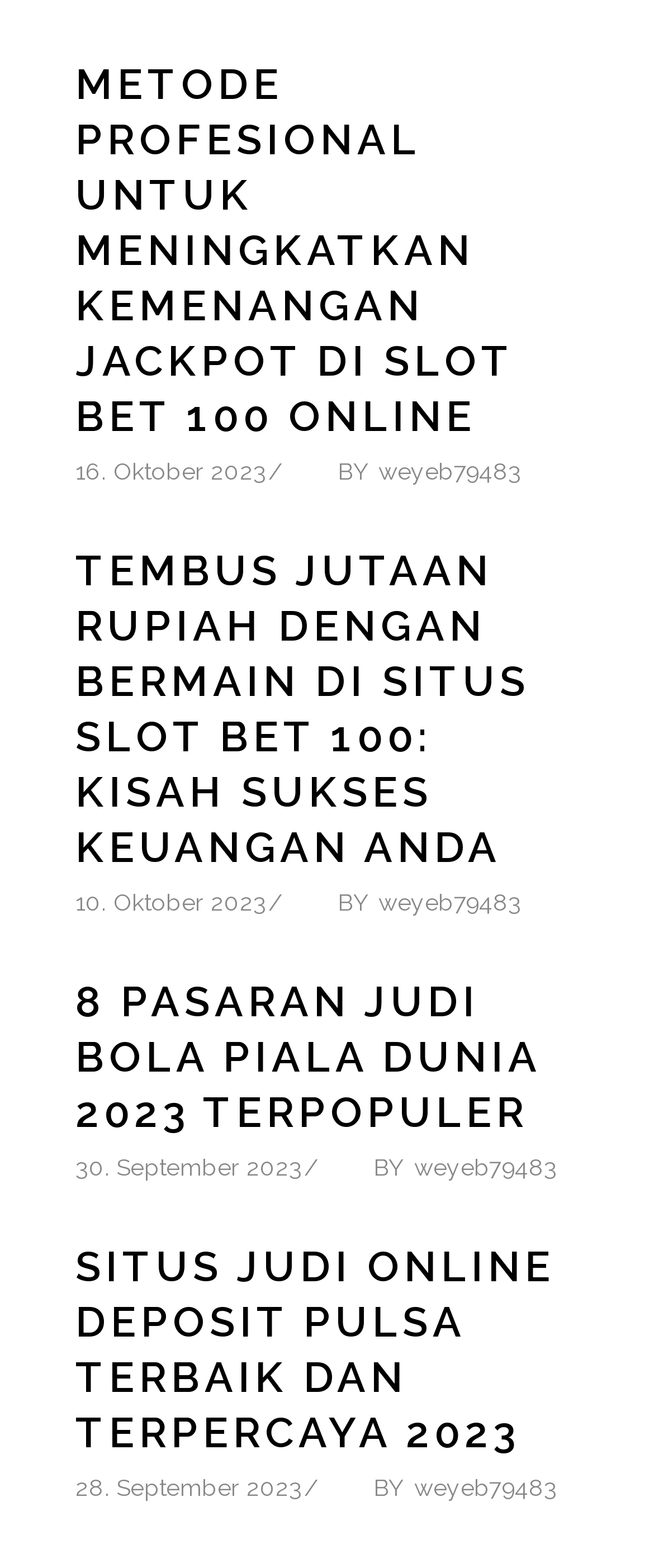Use a single word or phrase to answer the following:
What is the date of the oldest article?

28. September 2023